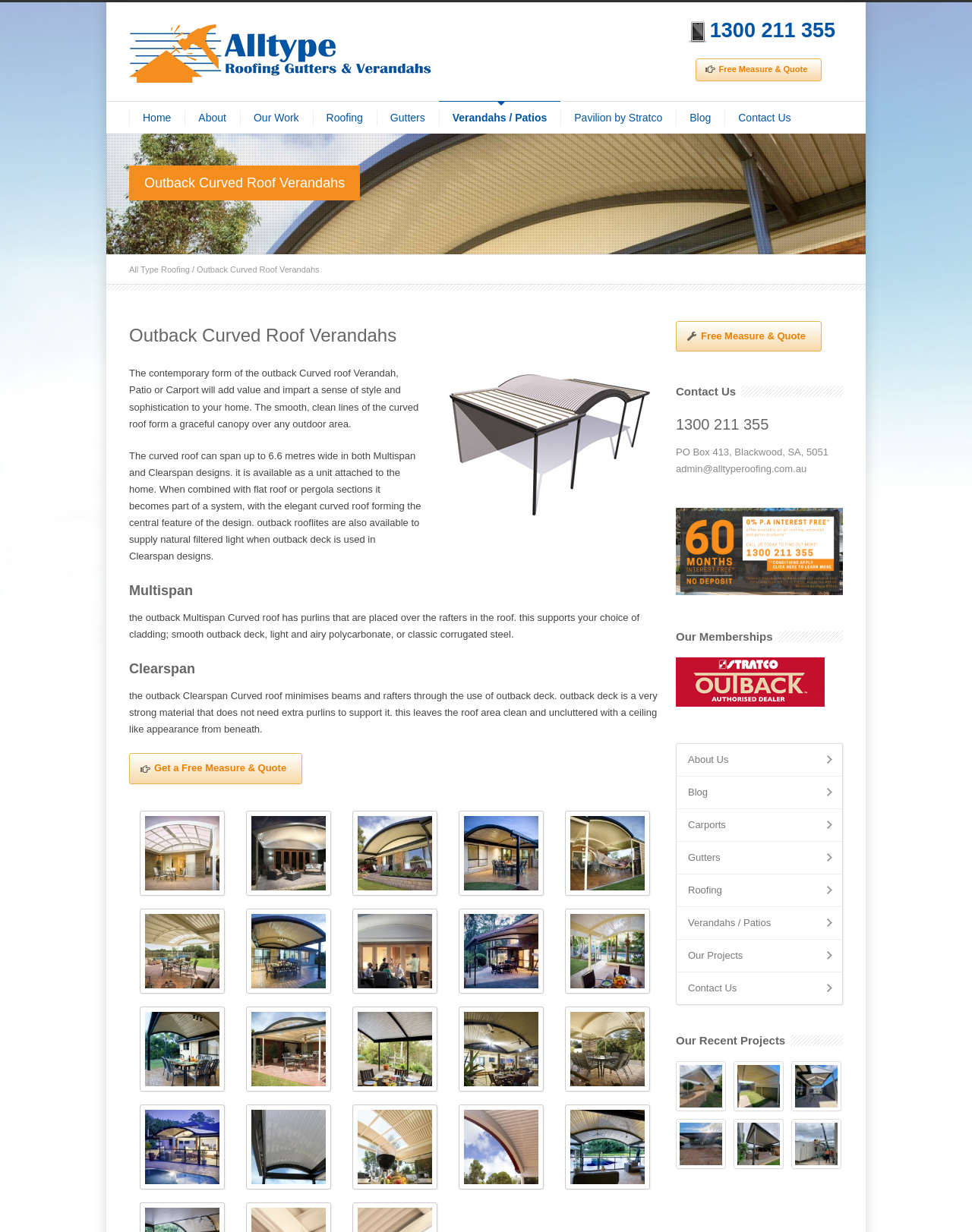What is the purpose of the outback deck in the Clearspan design?
Please give a well-detailed answer to the question.

The purpose of the outback deck in the Clearspan design can be found in the paragraph of text that describes the Clearspan design, which states that 'outback deck is a very strong material that does not need extra purlins to support it'.